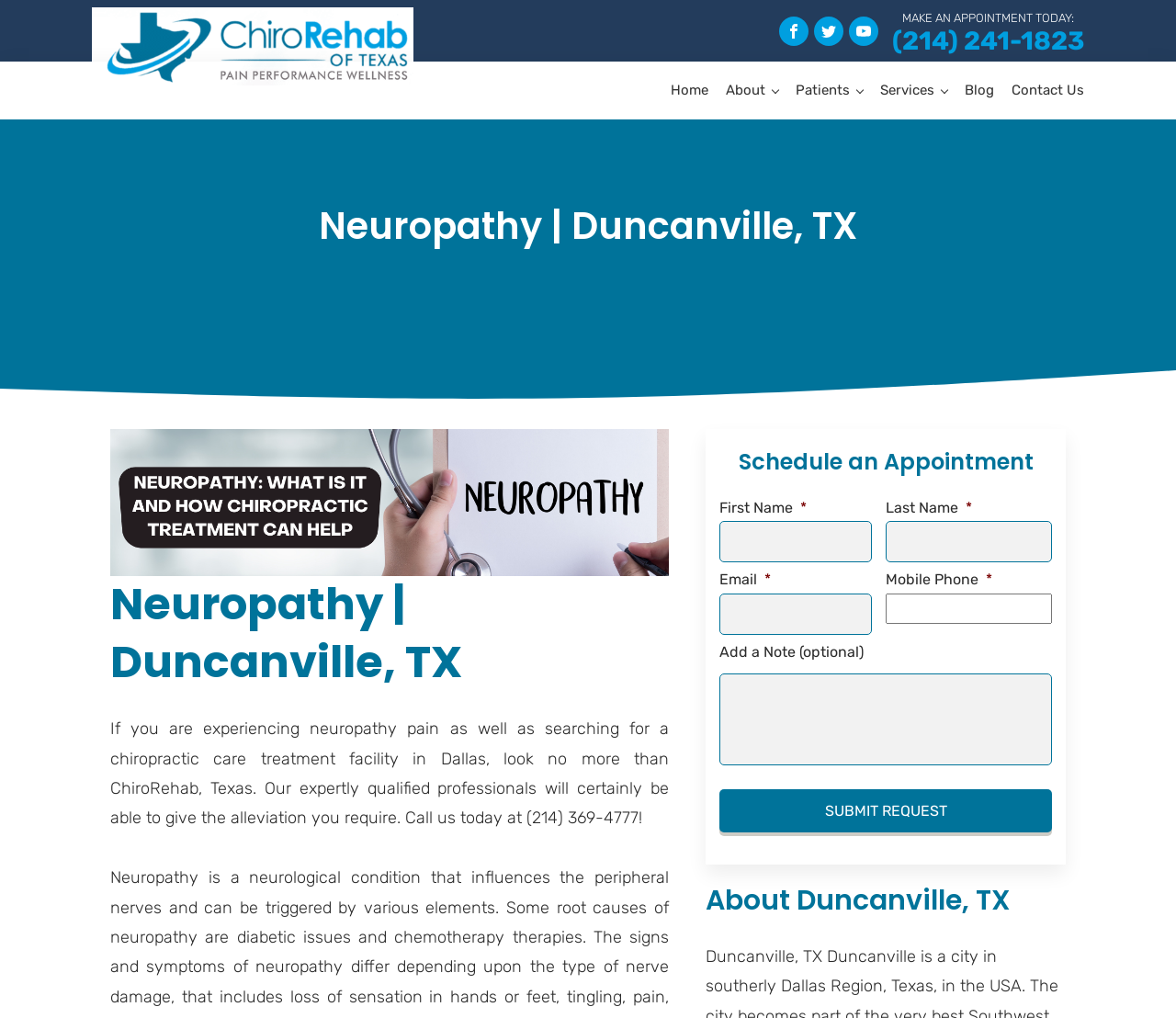Use a single word or phrase to answer this question: 
What is the phone number to make an appointment?

(214) 241-1823